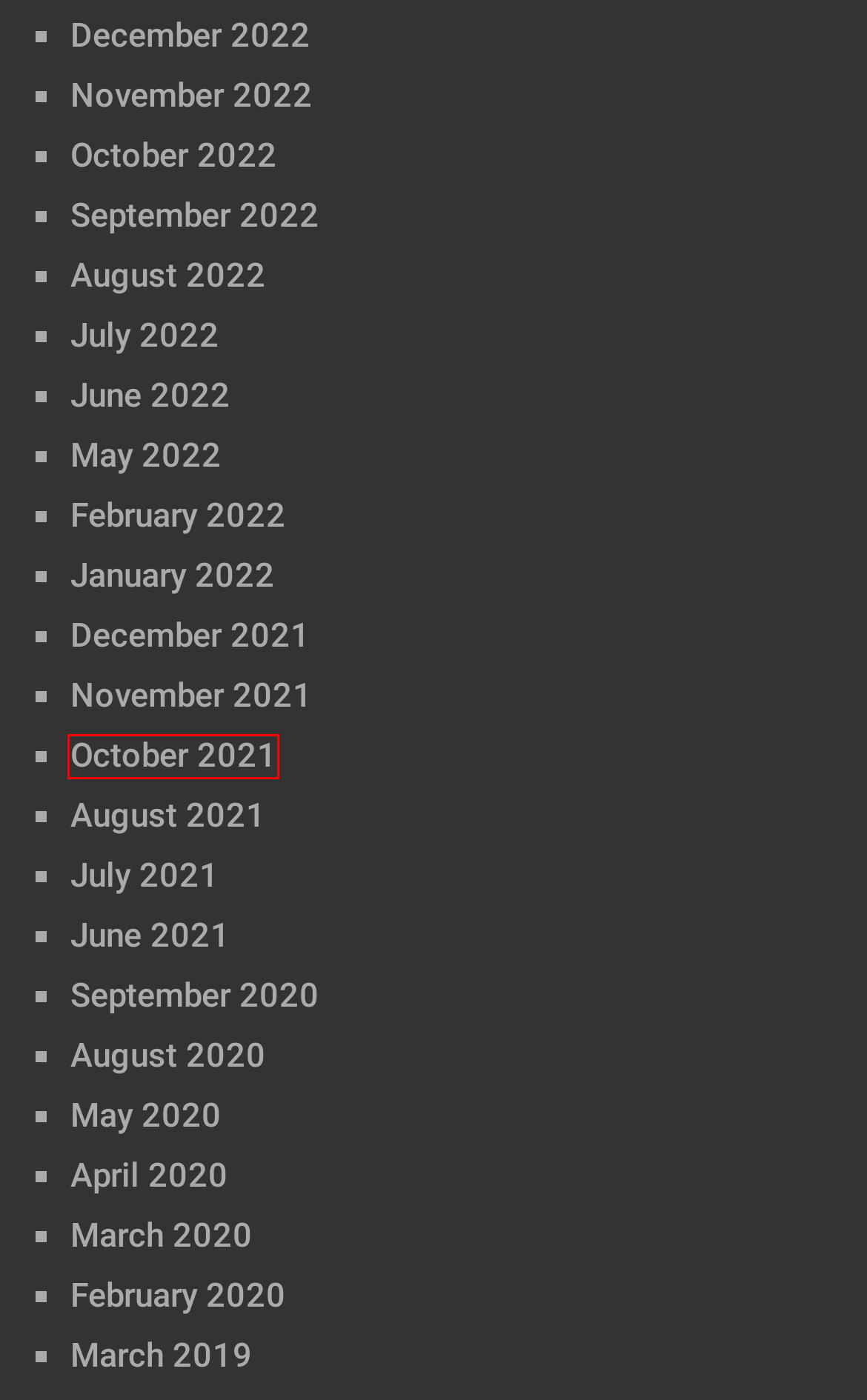Review the webpage screenshot provided, noting the red bounding box around a UI element. Choose the description that best matches the new webpage after clicking the element within the bounding box. The following are the options:
A. October 2021 – Thetexasgolftrail | Travel and Tourism
B. December 2021 – Thetexasgolftrail | Travel and Tourism
C. September 2022 – Thetexasgolftrail | Travel and Tourism
D. November 2022 – Thetexasgolftrail | Travel and Tourism
E. December 2022 – Thetexasgolftrail | Travel and Tourism
F. June 2021 – Thetexasgolftrail | Travel and Tourism
G. January 2022 – Thetexasgolftrail | Travel and Tourism
H. February 2022 – Thetexasgolftrail | Travel and Tourism

A